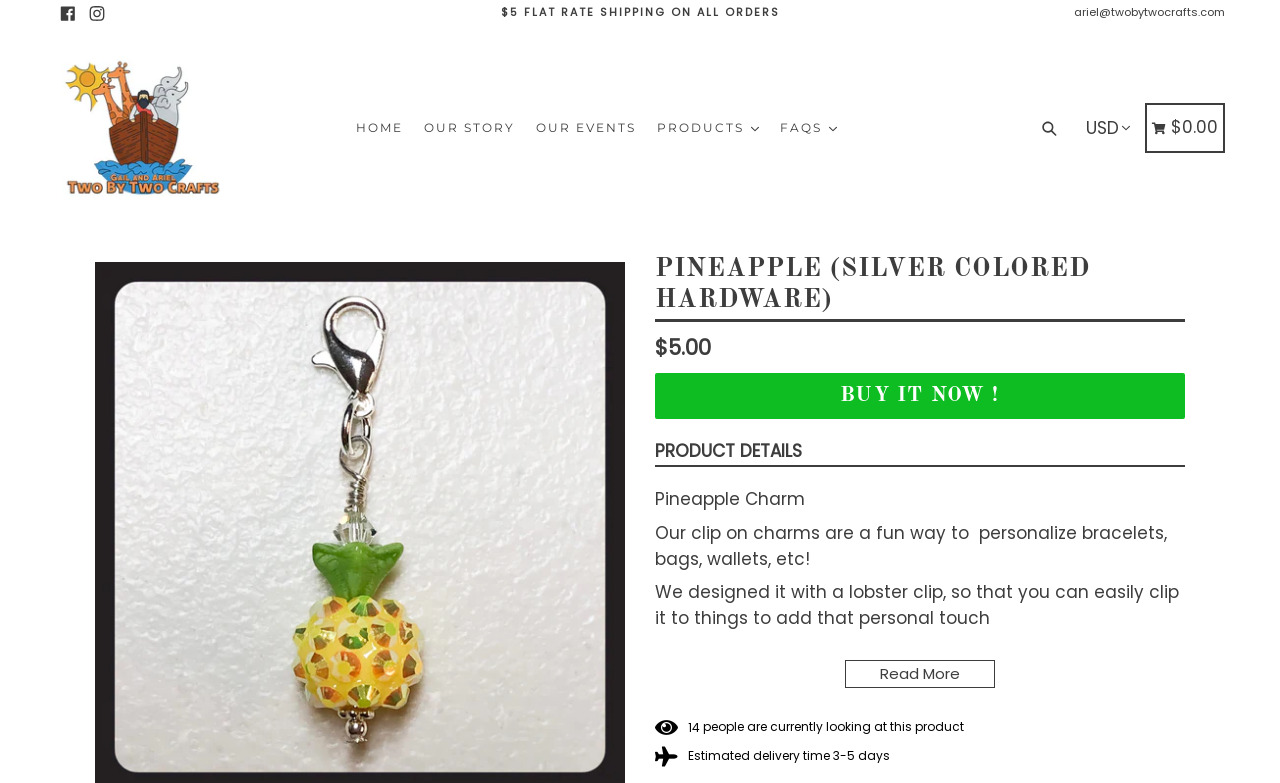Give a short answer using one word or phrase for the question:
What is the color of the hardware?

Silver Colored